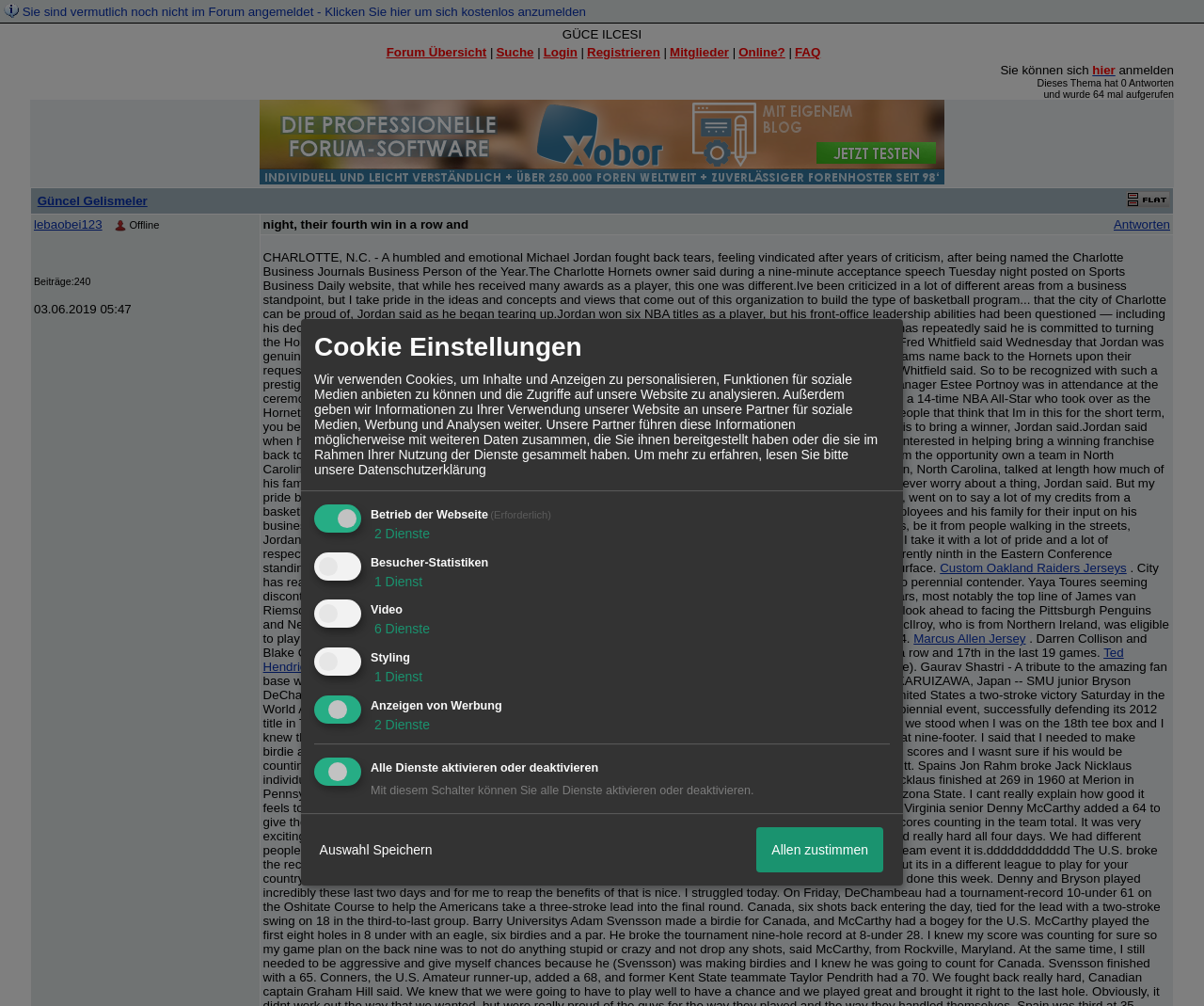Based on what you see in the screenshot, provide a thorough answer to this question: What is the name of the forum?

I found the answer by looking at the StaticText element with the text 'GÜCE ILCESI' at coordinates [0.467, 0.027, 0.533, 0.041]. This text is likely to be the name of the forum.